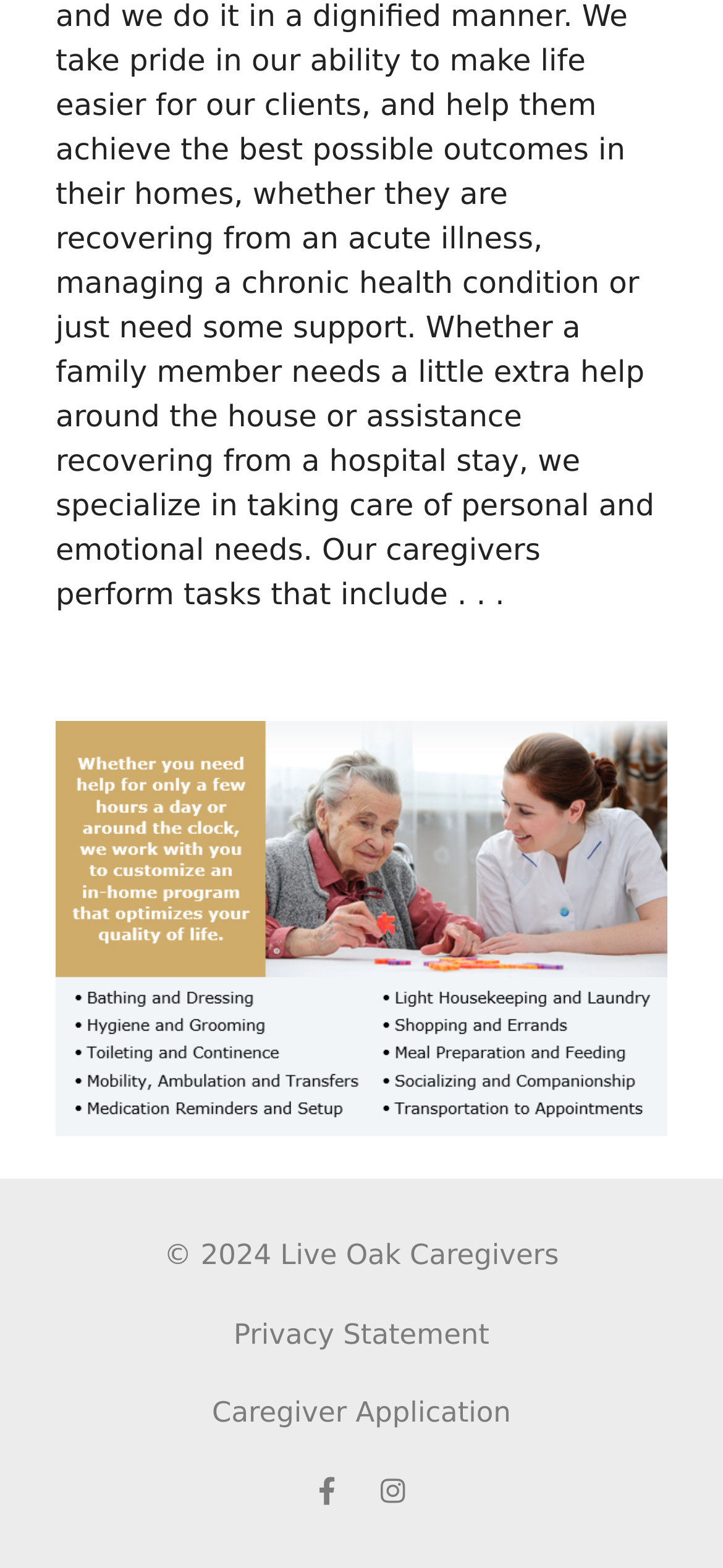Locate the UI element described as follows: "Caregiver Application". Return the bounding box coordinates as four float numbers between 0 and 1 in the order [left, top, right, bottom].

[0.293, 0.89, 0.707, 0.912]